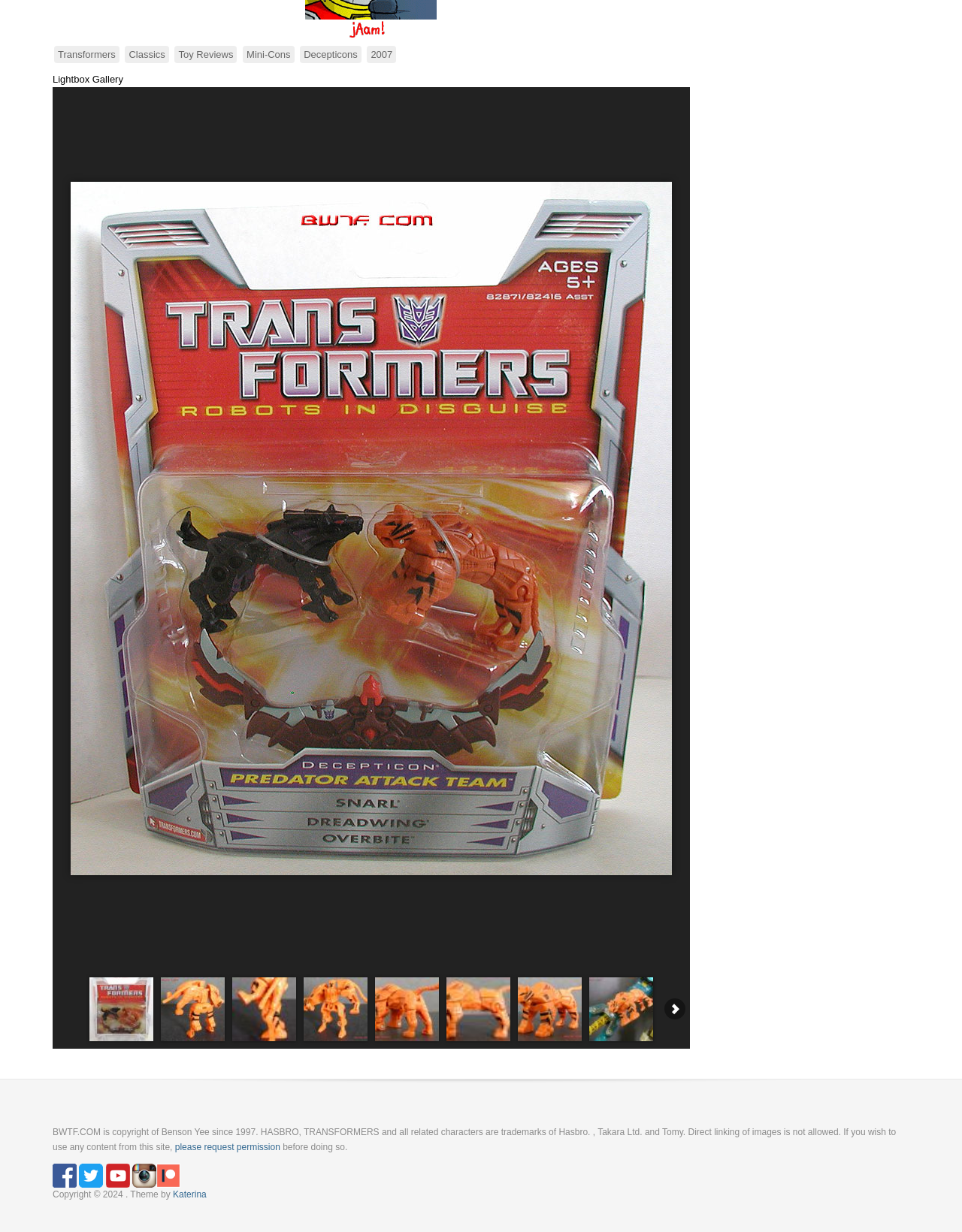Please mark the bounding box coordinates of the area that should be clicked to carry out the instruction: "view the 'Lightbox Gallery'".

[0.055, 0.06, 0.128, 0.069]